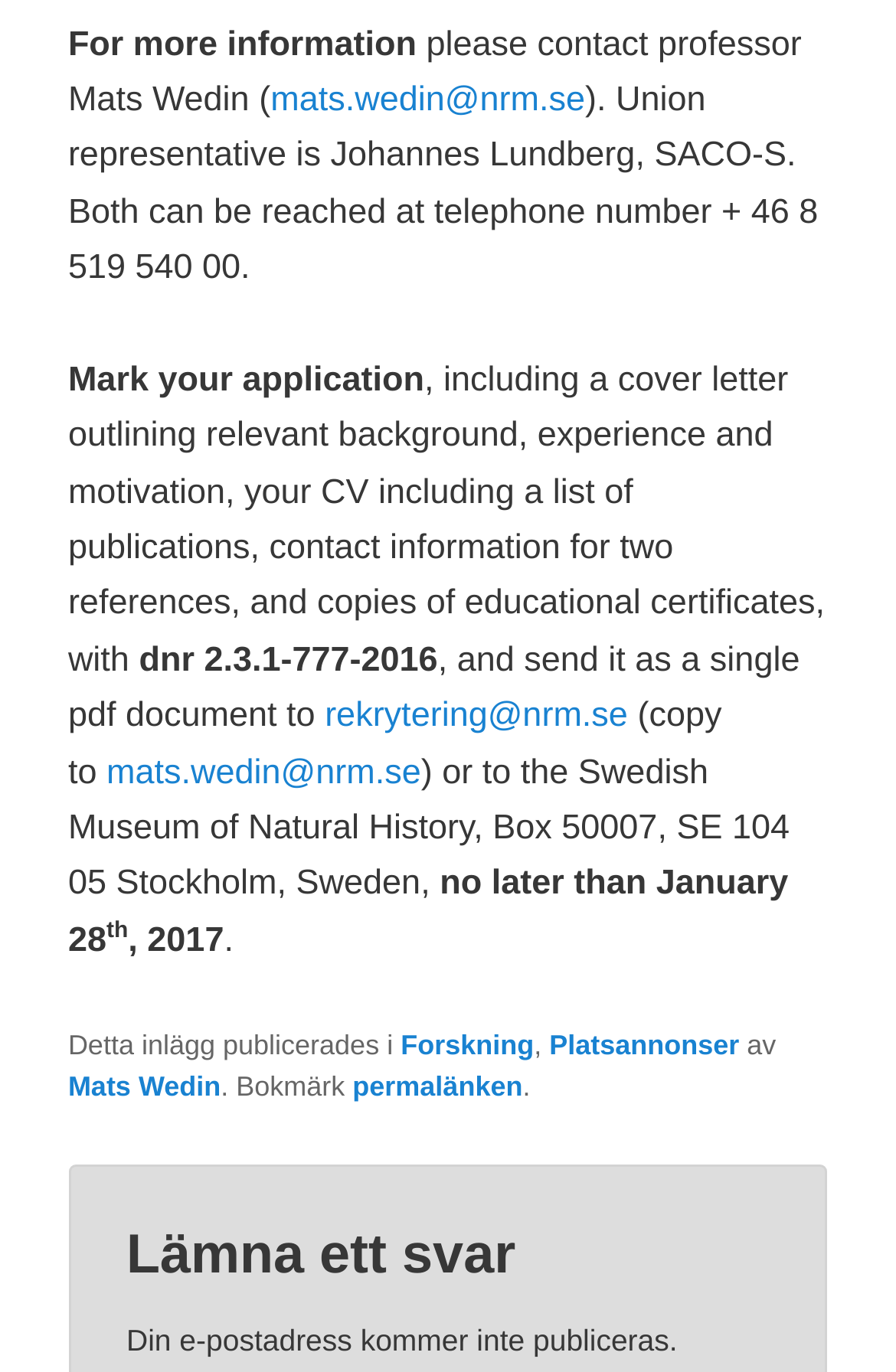Provide the bounding box coordinates for the UI element described in this sentence: "rekrytering@nrm.se". The coordinates should be four float values between 0 and 1, i.e., [left, top, right, bottom].

[0.362, 0.508, 0.701, 0.536]